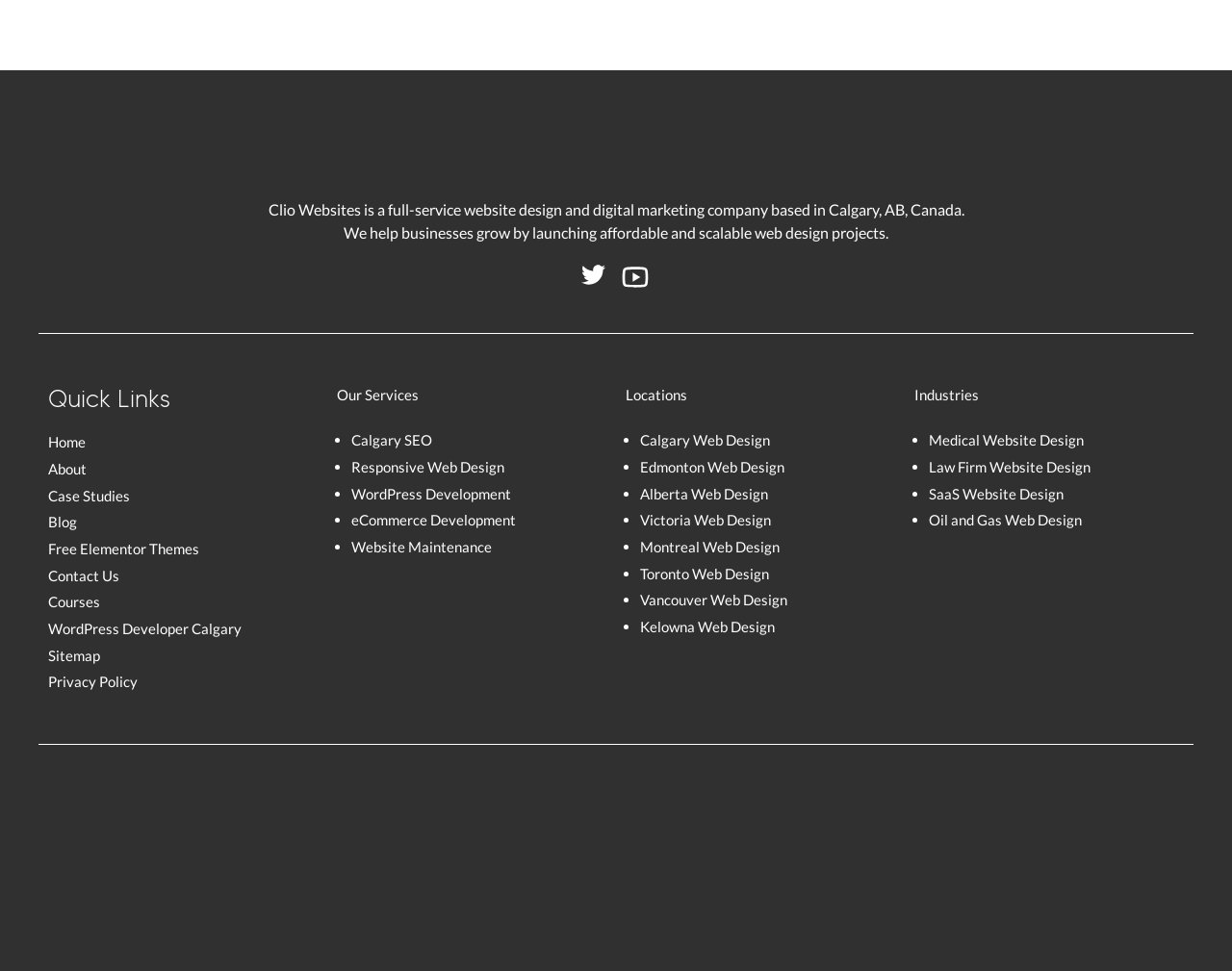Please analyze the image and give a detailed answer to the question:
What social media platforms are linked on the website?

The social media platforms can be found in the link elements 'twitter icon' and 'youtube icon' which are located at the top of the webpage, below the company logo.